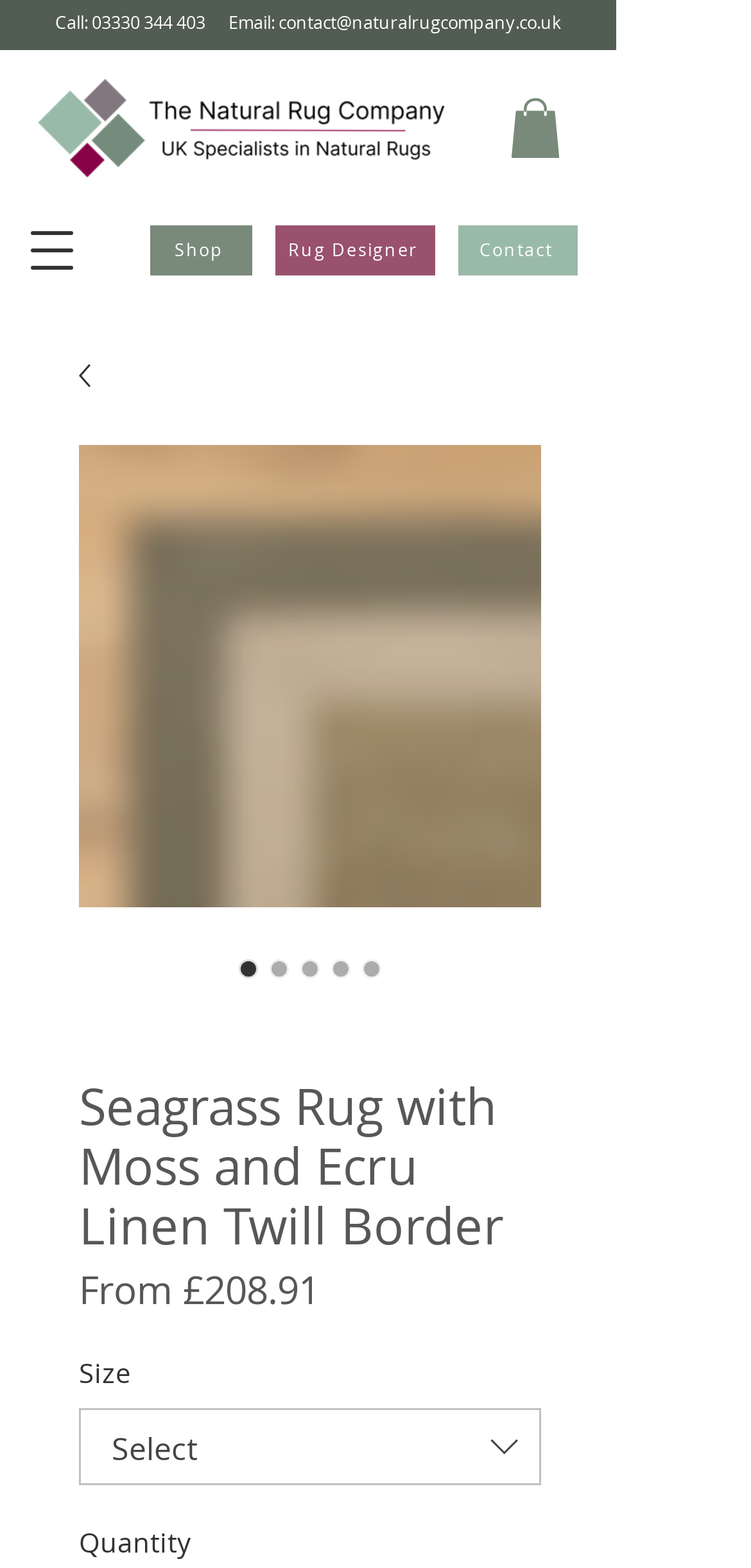Given the element description Rug Designer, specify the bounding box coordinates of the corresponding UI element in the format (top-left x, top-left y, bottom-right x, bottom-right y). All values must be between 0 and 1.

[0.367, 0.143, 0.579, 0.175]